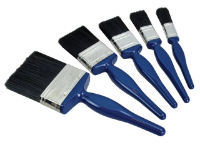How many pieces are in the Faithfull Utility Paint Brush Set?
Based on the image, give a one-word or short phrase answer.

5